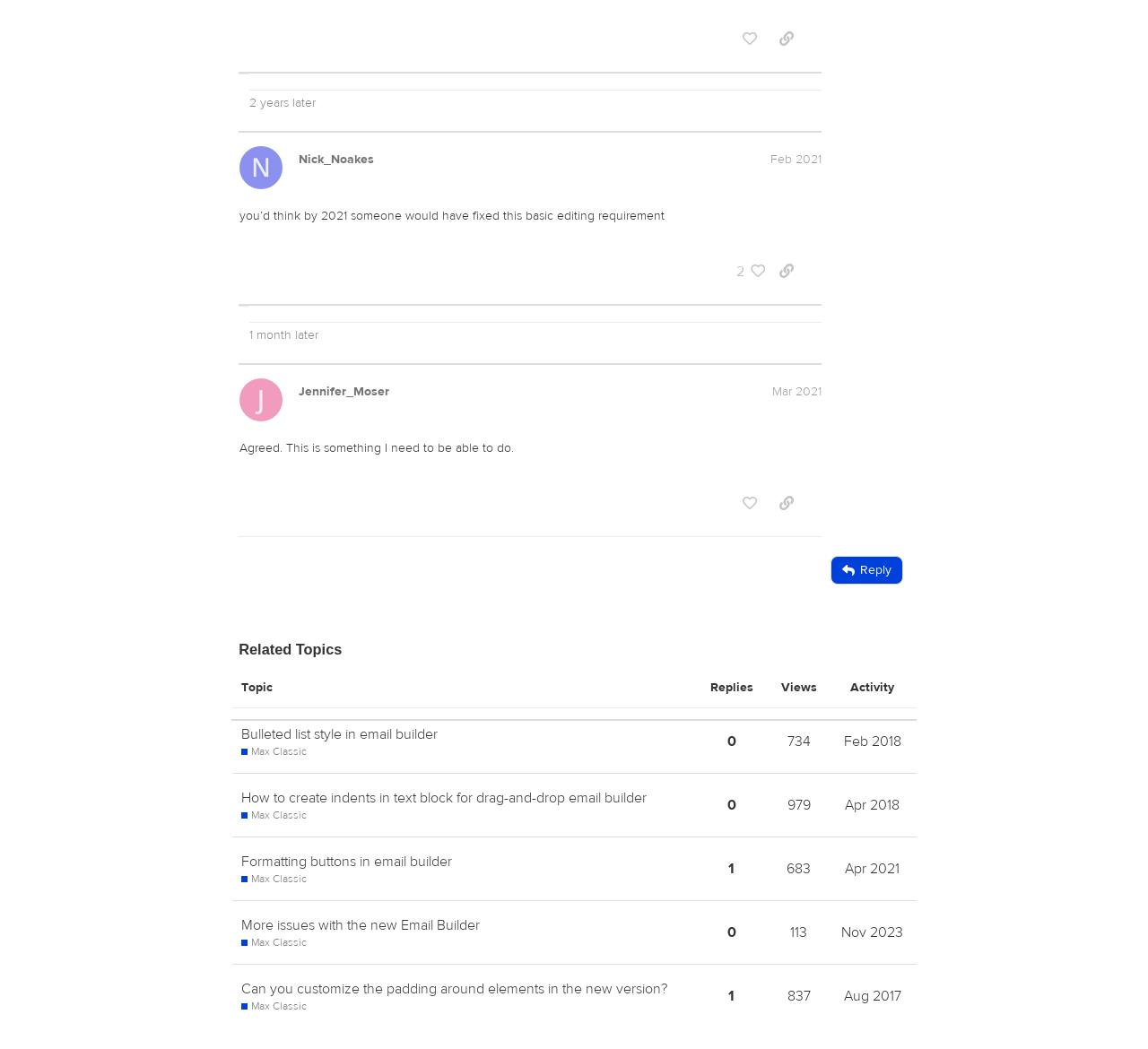Find the bounding box coordinates for the UI element whose description is: "Formatting buttons in email builder". The coordinates should be four float numbers between 0 and 1, in the format [left, top, right, bottom].

[0.21, 0.8, 0.394, 0.842]